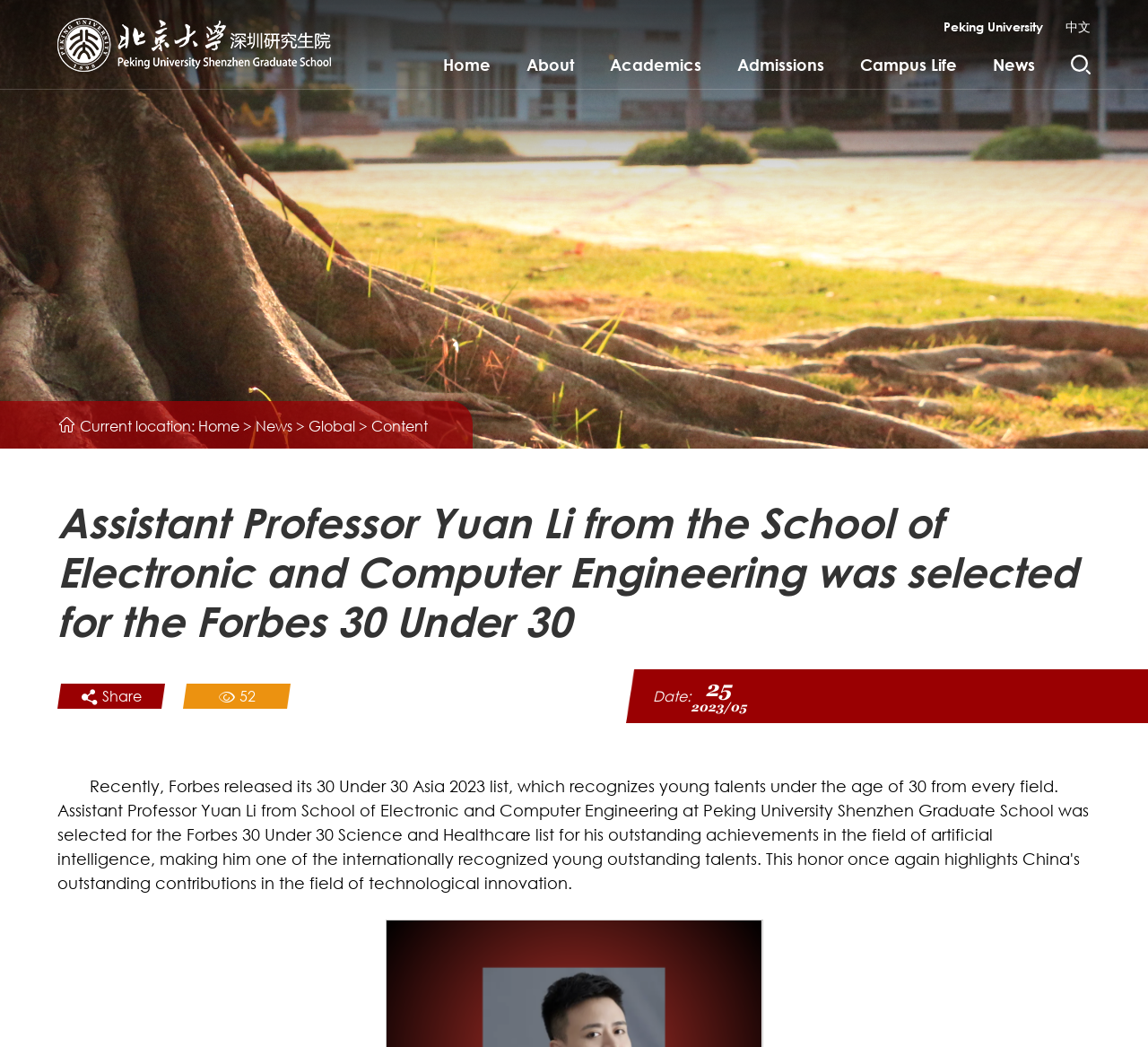Locate the bounding box of the UI element based on this description: "Peking University". Provide four float numbers between 0 and 1 as [left, top, right, bottom].

[0.822, 0.015, 0.909, 0.036]